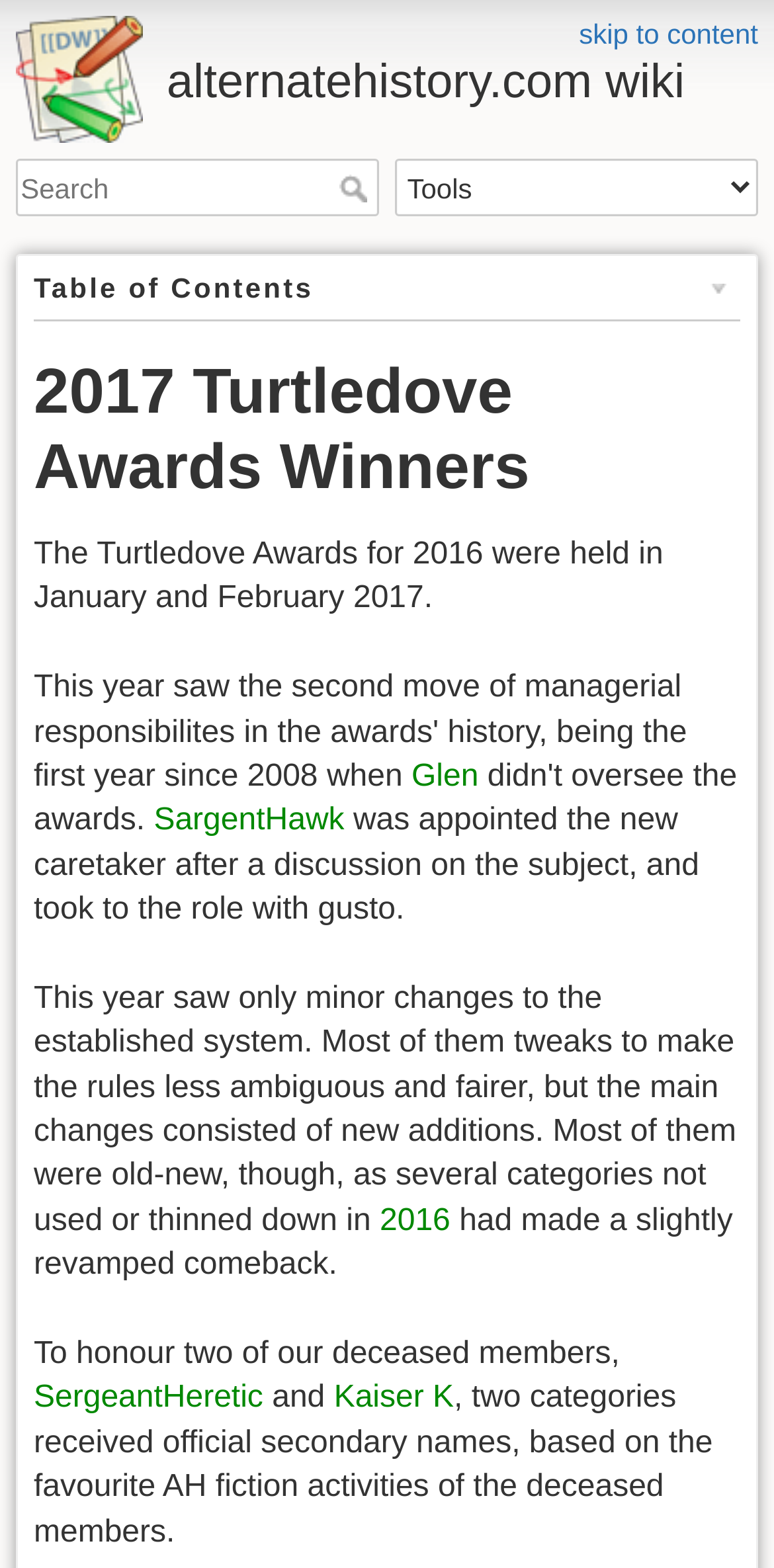Pinpoint the bounding box coordinates of the clickable element needed to complete the instruction: "view 2016 page". The coordinates should be provided as four float numbers between 0 and 1: [left, top, right, bottom].

[0.491, 0.768, 0.582, 0.789]